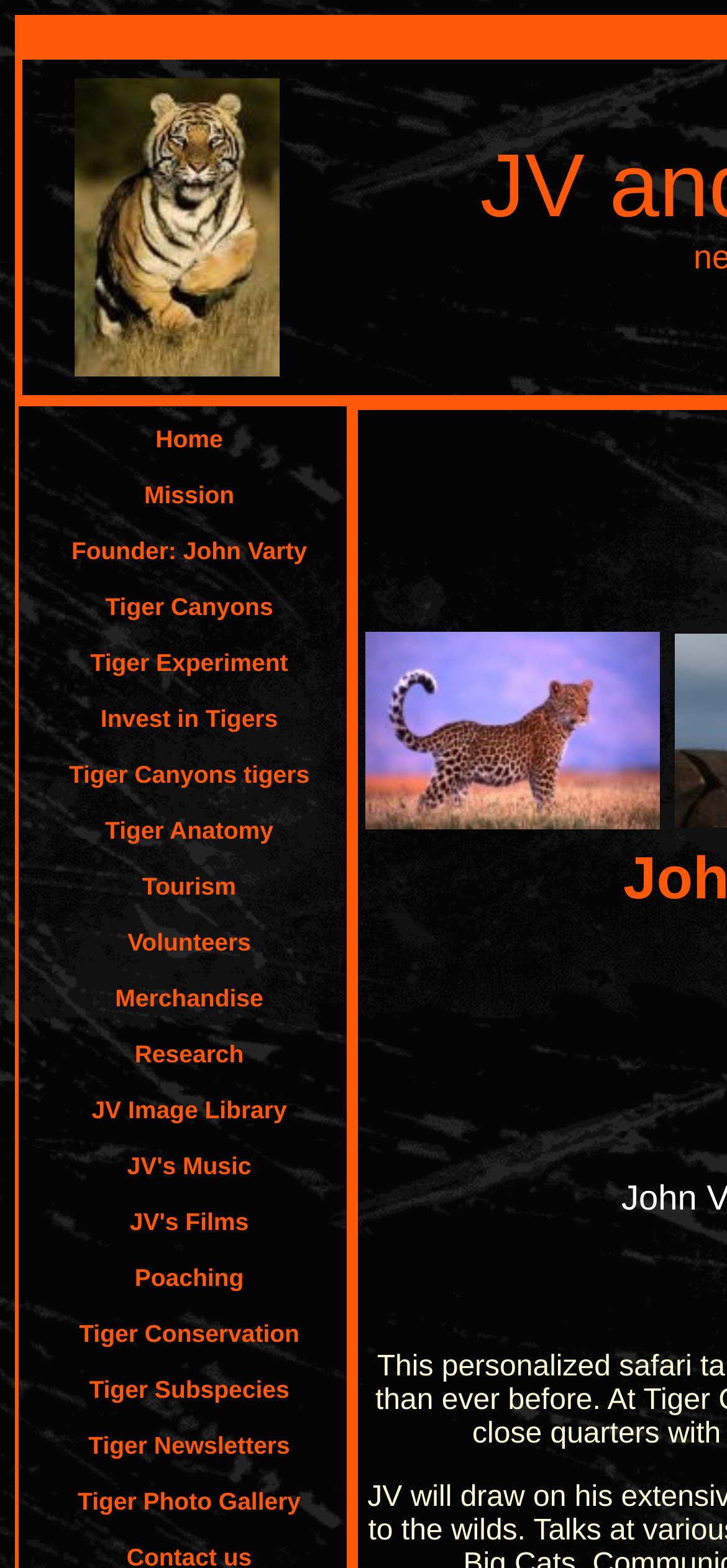Identify the bounding box coordinates of the clickable region necessary to fulfill the following instruction: "Explore JV's Music". The bounding box coordinates should be four float numbers between 0 and 1, i.e., [left, top, right, bottom].

[0.175, 0.735, 0.346, 0.752]